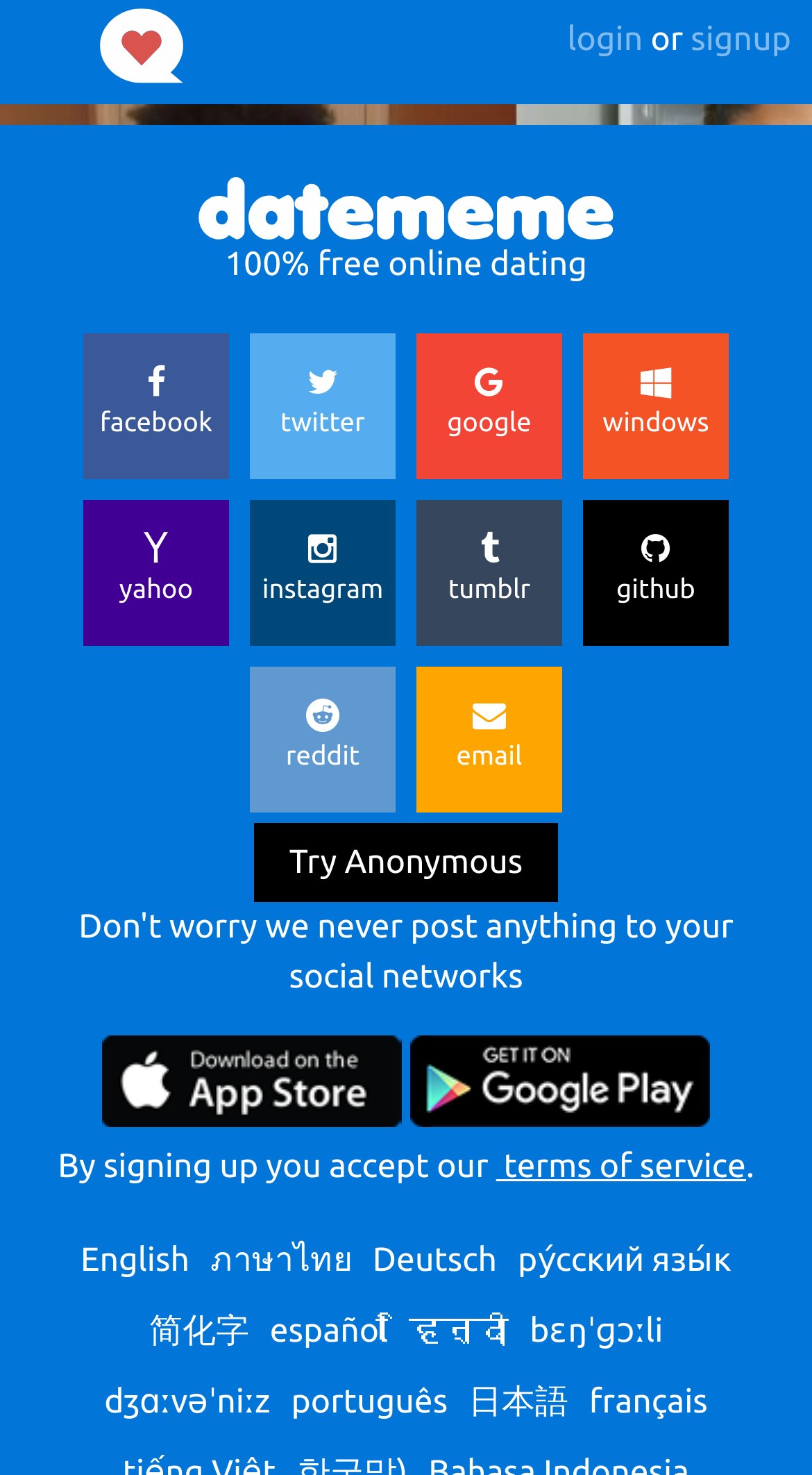Can you show the bounding box coordinates of the region to click on to complete the task described in the instruction: "sign up"?

[0.841, 0.0, 0.974, 0.053]